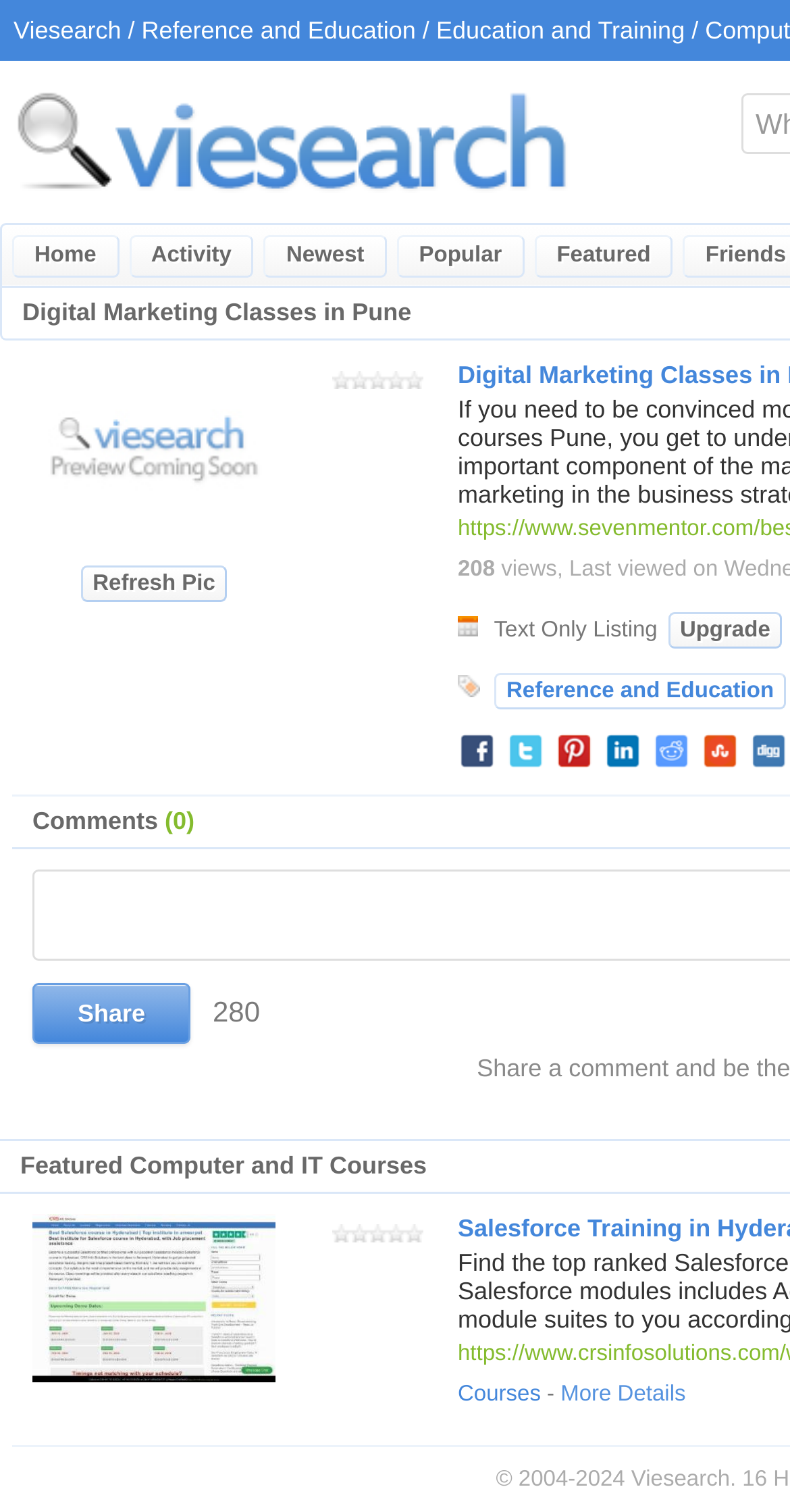Write a detailed summary of the webpage.

The webpage is about digital marketing classes in Pune, with a focus on the benefits of digital marketing courses. At the top, there is a navigation bar with links to "Home", "Activity", "Newest", "Popular", and "Featured". Below this, there is a title "Digital Marketing Classes in Pune" followed by a brief description of the benefits of digital marketing courses.

To the left of the title, there is an image with the text "Viesearch - Human Powered Search Engine". Below the title, there is a section with a refresh preview image and a rating system with 0 stars and 0 ratings. Next to this, there is a text "Text Only Listing" and a link to "Upgrade".

The main content of the page is divided into sections, with each section featuring a different course or training program. The first section is about digital marketing classes in Pune, with a brief description and an image. Below this, there are social media sharing links, including Facebook, Twitter, Pinterest, LinkedIn, Reddit, and StumbleUpon.

Further down the page, there is a section with a title "Featured Computer and IT Courses", followed by a link to a Salesforce training course in Hyderabad. This section also includes an image and a brief description of the course.

Throughout the page, there are various UI elements, including links, images, and text boxes. The layout is organized, with clear headings and concise text, making it easy to navigate and understand the content.